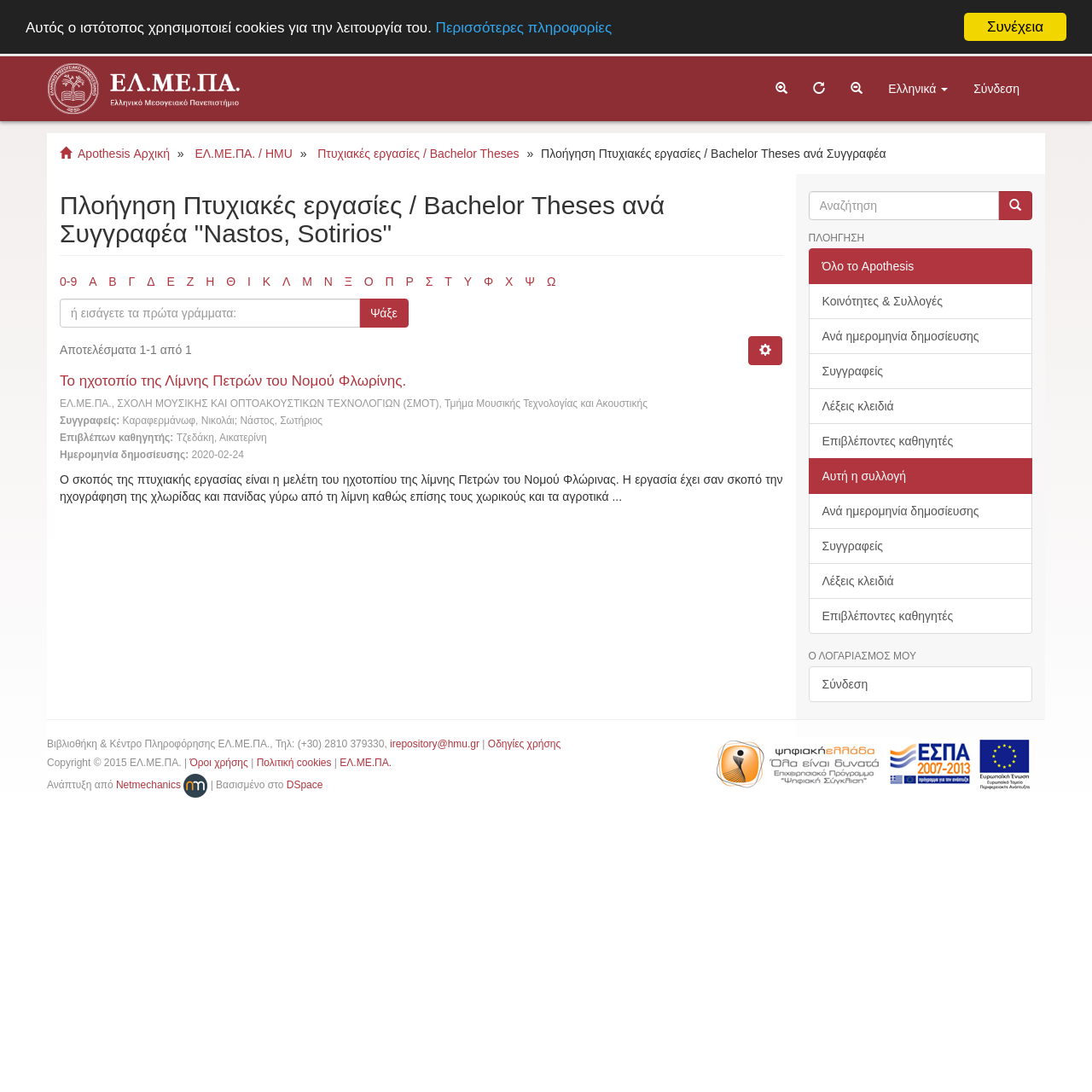Identify the bounding box coordinates of the area you need to click to perform the following instruction: "Click the 'Συνέχεια' link".

[0.883, 0.012, 0.977, 0.038]